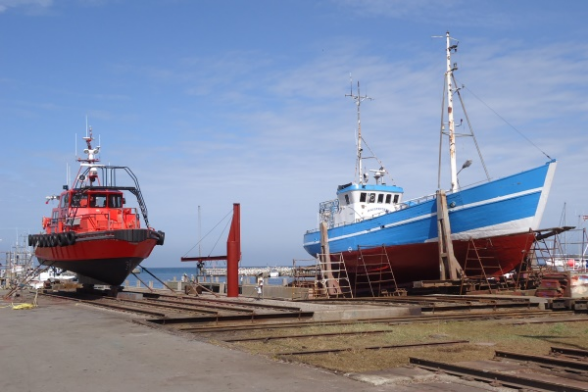Use a single word or phrase to answer the question:
What is the fishing boat doing?

Undergoing maintenance